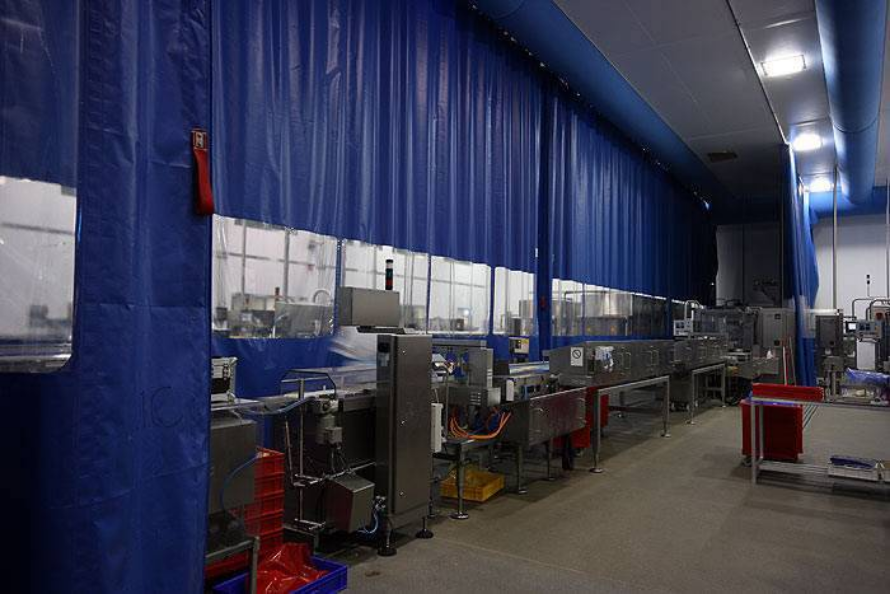Provide a comprehensive description of the image.

The image depicts a manufacturing workshop equipped with blue PVC sound barriers designed to minimize unwanted noise. The barriers, which hang from the ceiling, create a controlled environment for industrial processes, allowing for enhanced sound insulation. Within the workshop, various stainless steel machines and equipment are visible, arranged in a functional layout that supports efficient workflows. The flooring is finished with a practical surface suitable for industrial settings, and bright overhead lighting ensures a well-lit workspace. The installation of these sound barriers illustrates modern approaches to noise reduction in workshops, enhancing both worker comfort and operational efficiency.